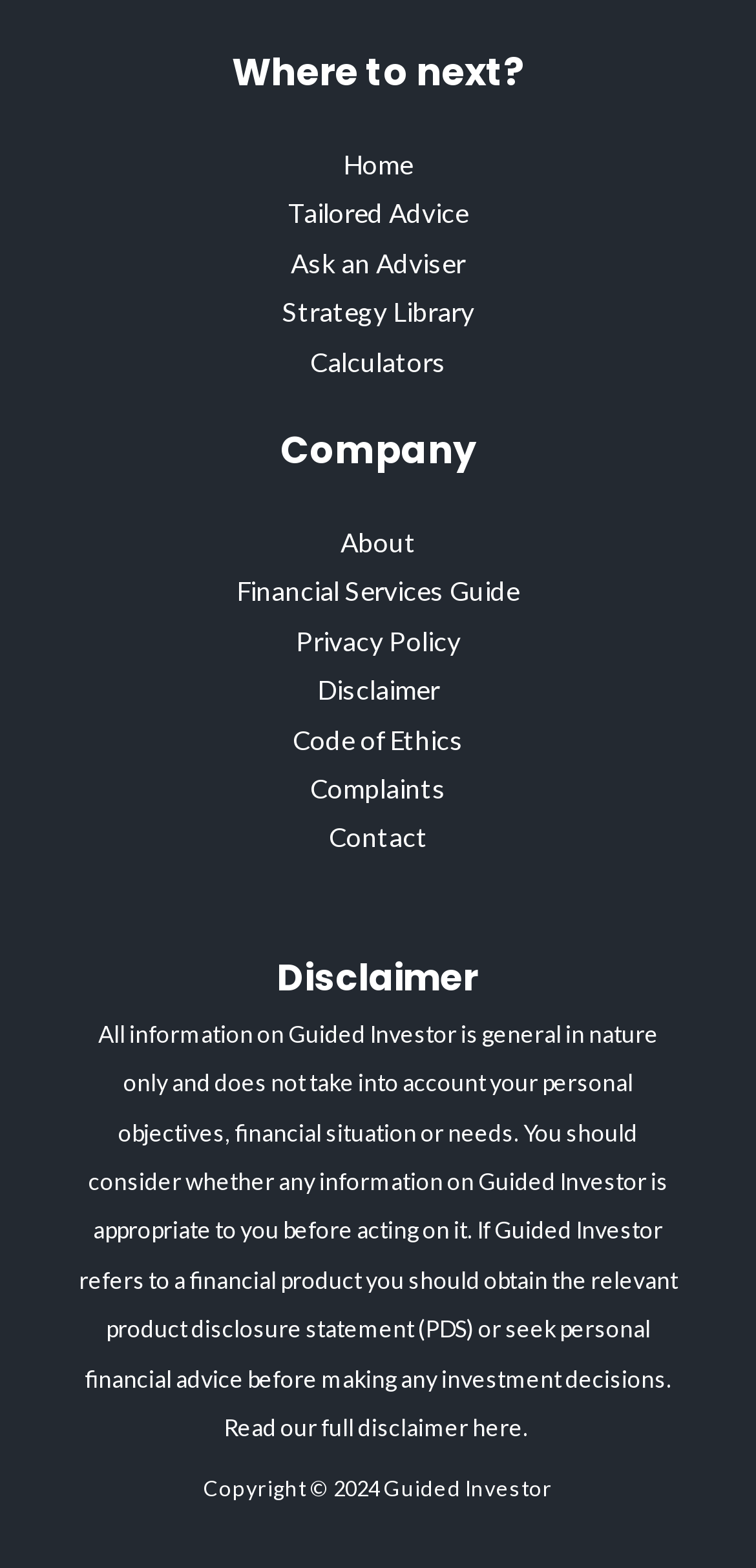Using the webpage screenshot, locate the HTML element that fits the following description and provide its bounding box: "Code of Ethics".

[0.387, 0.461, 0.613, 0.482]